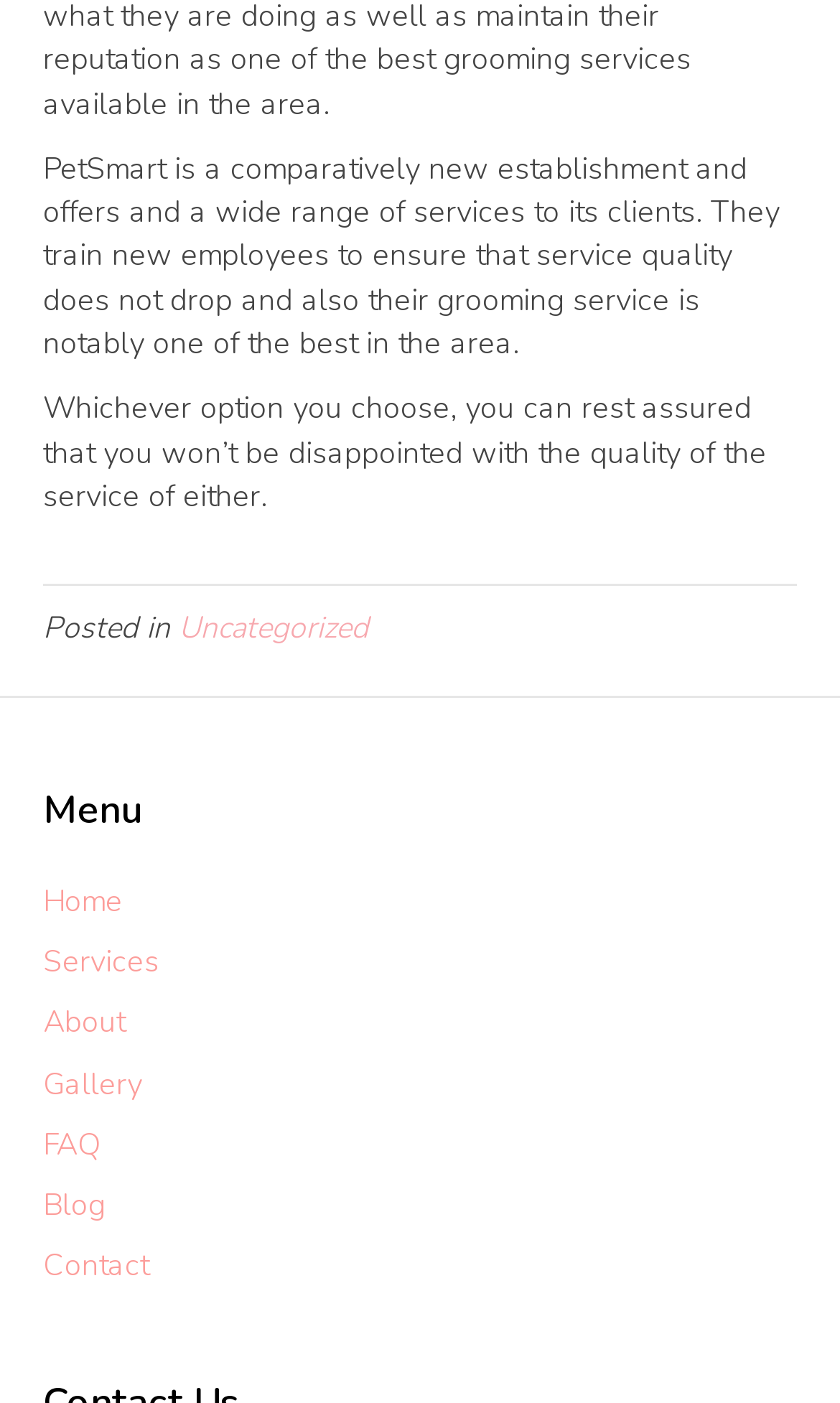What are the main sections of the website?
Please provide a full and detailed response to the question.

The webpage has a menu section that contains links to different parts of the website, including Home, Services, About, Gallery, FAQ, Blog, and Contact. These links are arranged horizontally and are likely to be the main sections of the website.